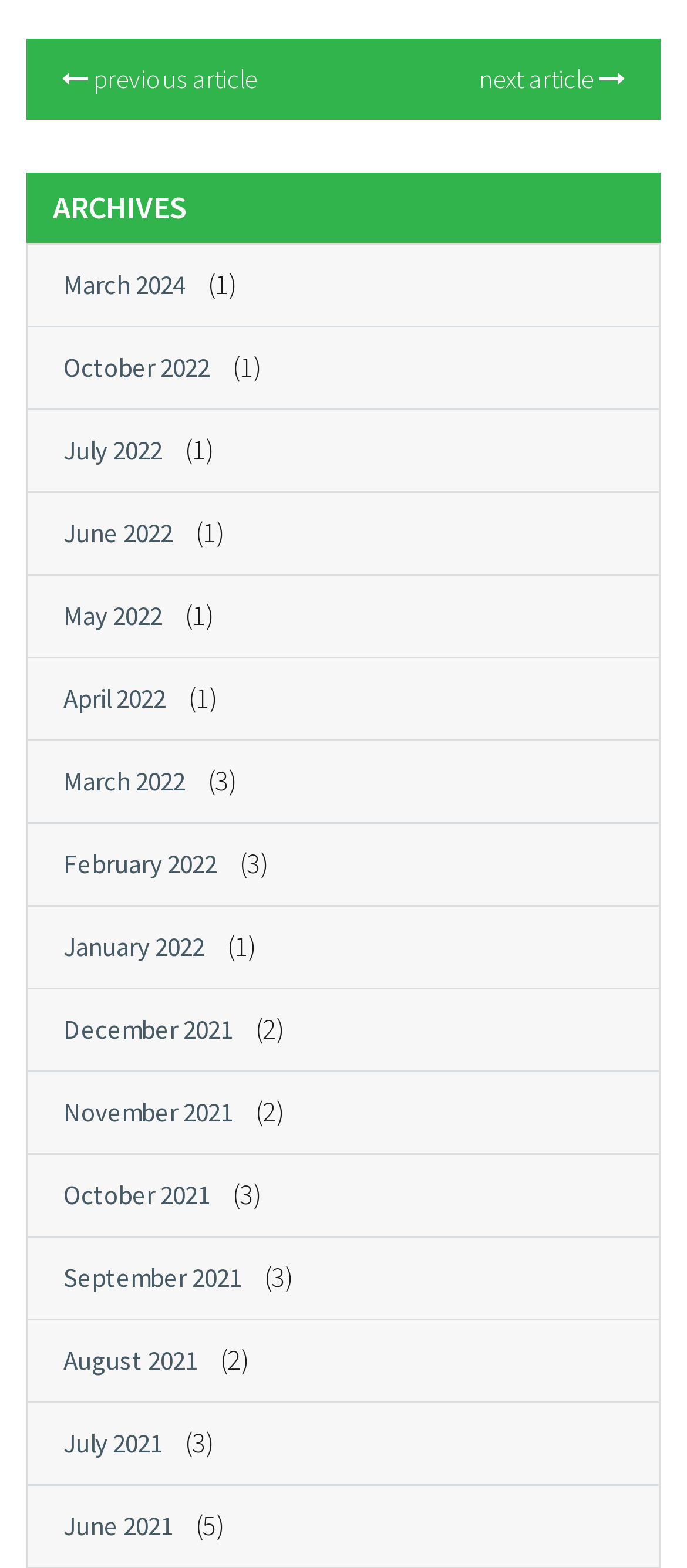Please identify the bounding box coordinates of the area that needs to be clicked to follow this instruction: "go to previous article".

[0.09, 0.039, 0.374, 0.061]